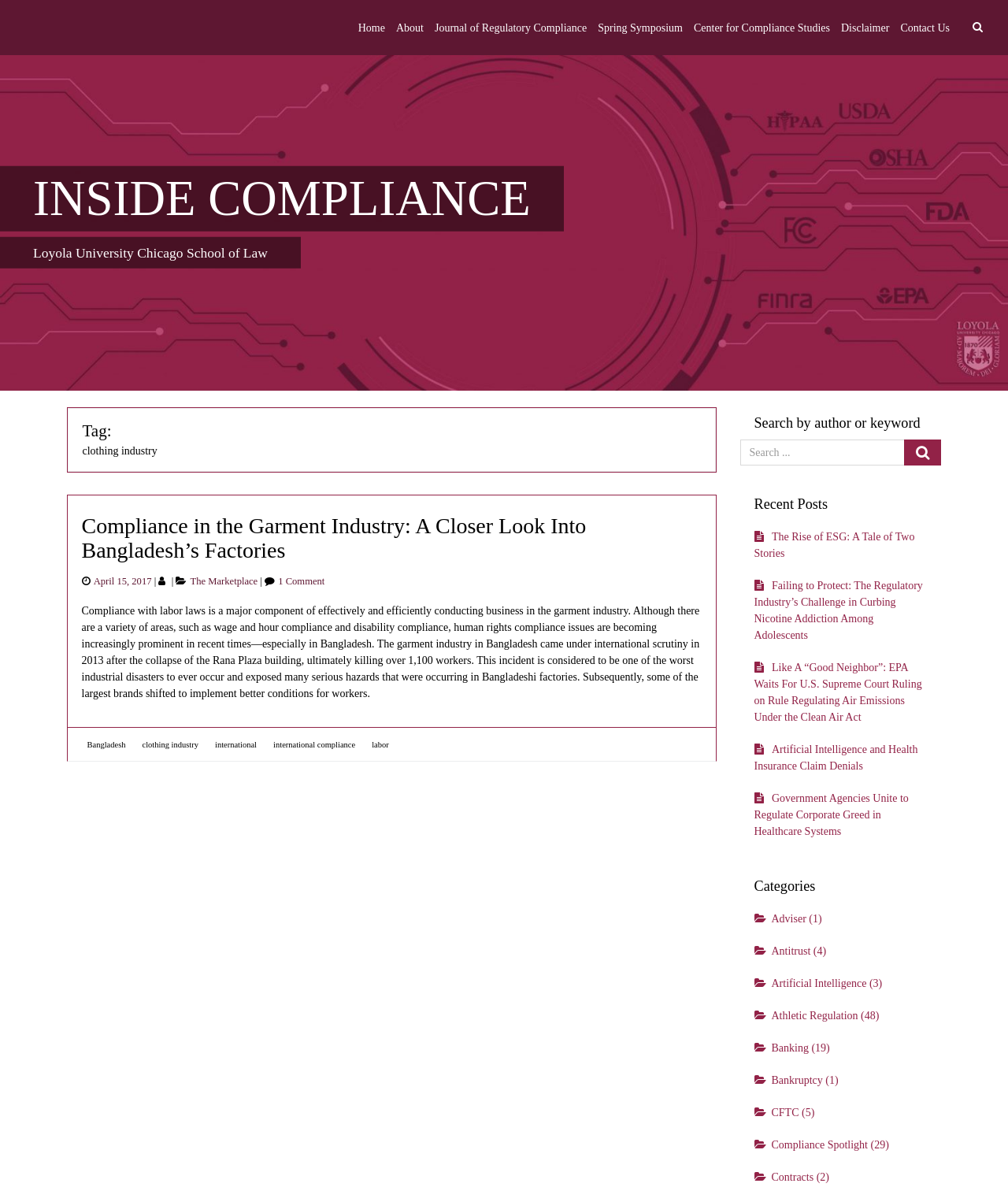What is the name of the university associated with this website?
Please provide a comprehensive answer based on the information in the image.

I inferred this answer by looking at the static text element 'Loyola University Chicago School of Law' located at [0.033, 0.206, 0.266, 0.22] which suggests that the website is affiliated with this university.